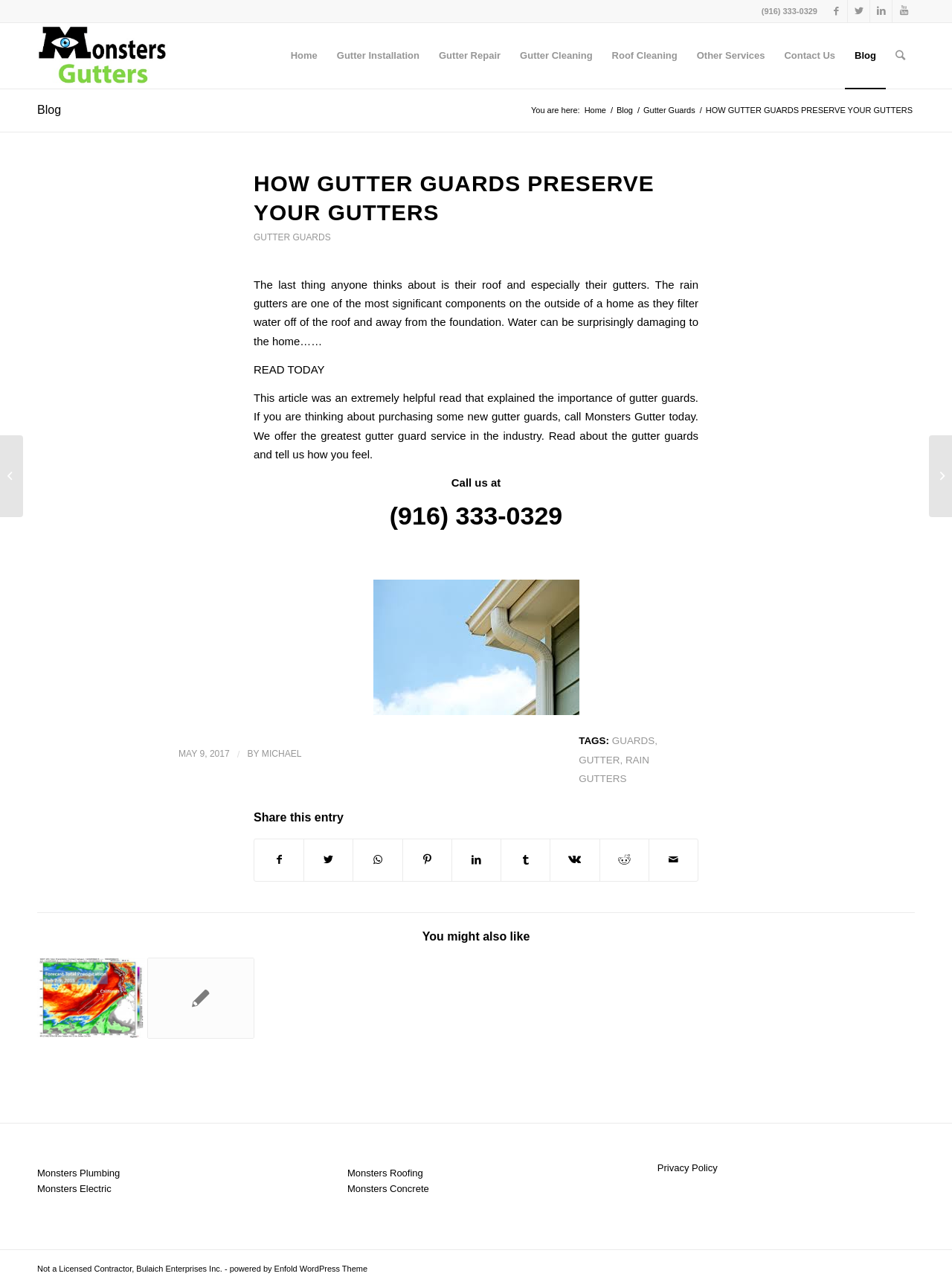Articulate a detailed summary of the webpage's content and design.

This webpage is about gutter guards and their importance in preserving gutters. At the top, there are social media links to Facebook, Twitter, LinkedIn, and YouTube, followed by a phone number link and a logo of Monsters Gutter. Below the logo, there is a navigation menu with links to Home, Gutter Installation, Gutter Repair, Gutter Cleaning, Roof Cleaning, Other Services, Contact Us, and Blog.

The main content of the webpage is an article titled "HOW GUTTER GUARDS PRESERVE YOUR GUTTERS". The article starts with a brief introduction to the importance of gutters and gutter guards, followed by a call-to-action to read the article. The article then explains the benefits of gutter guards and how they can help prevent water damage to homes.

On the right side of the article, there is a section with a heading "You might also like", which lists three related articles with images. Below the article, there is a footer section with links to tags, categories, and social media sharing options.

At the very bottom of the webpage, there are links to other services offered by Monsters Gutter, including plumbing, electric, roofing, and concrete services. There is also a link to the Privacy Policy and a copyright notice.

Throughout the webpage, there are several images, including a logo of Monsters Gutter, images of gutter guards, and images related to the articles listed in the "You might also like" section.